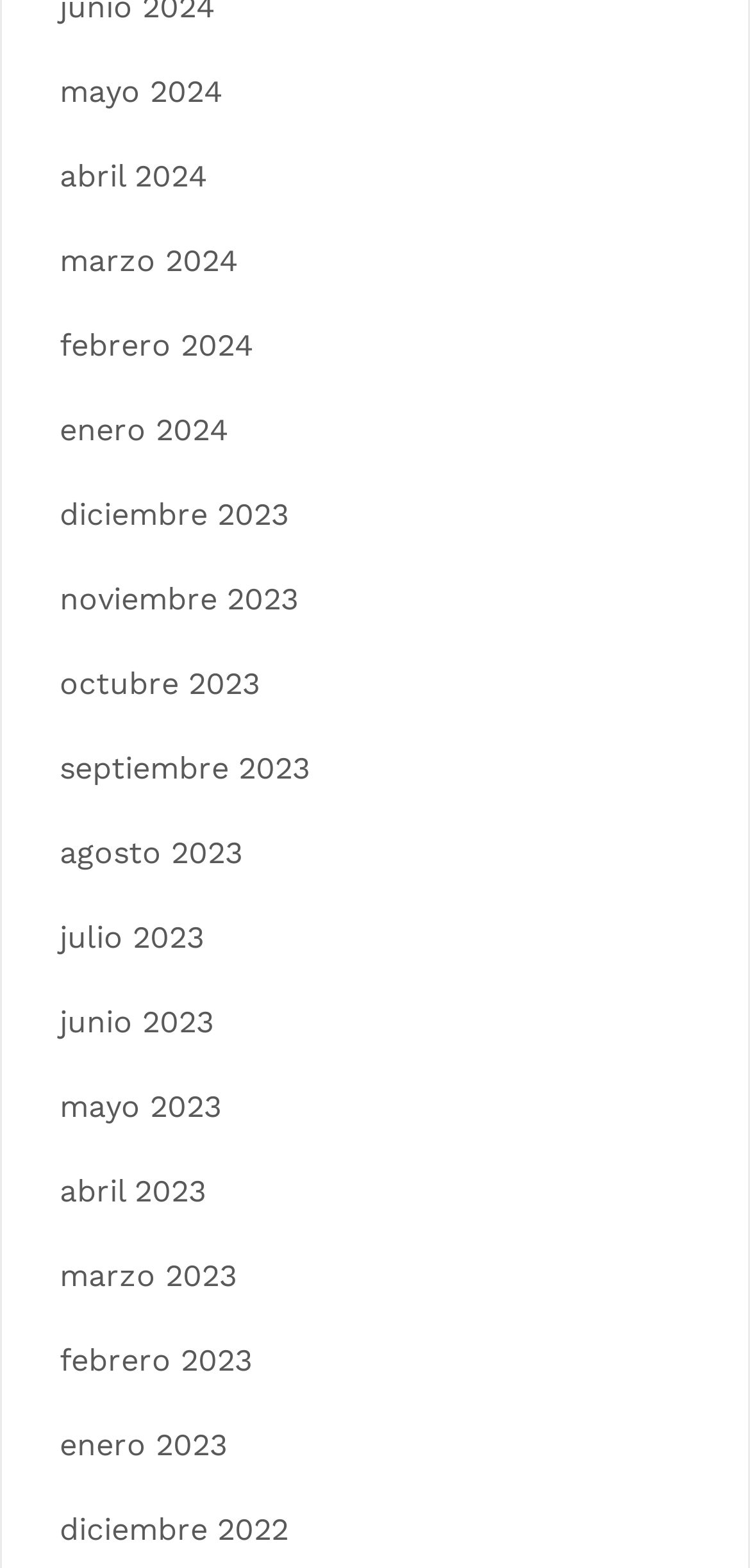Show the bounding box coordinates of the element that should be clicked to complete the task: "go to Tools".

None